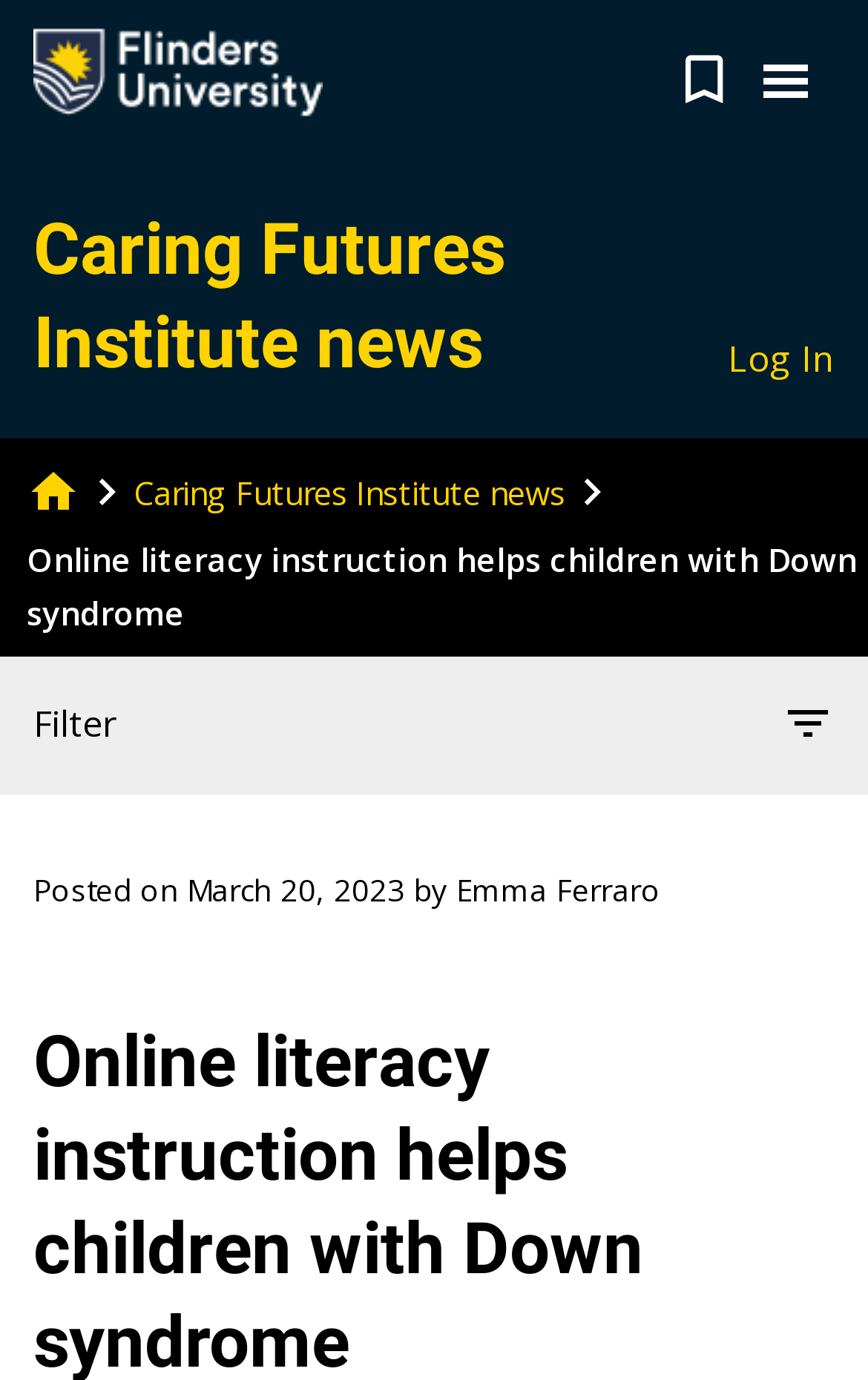Generate a comprehensive caption for the webpage you are viewing.

The webpage is about a news article from the Caring Futures Institute, with the title "Online literacy instruction helps children with Down syndrome". At the top left corner, there is a Flinders University Logo, which is an image. Next to the logo, there is a heading that reads "Caring Futures Institute news". 

On the top right corner, there are several links and buttons, including "Skip to content", "Log In", "home", and a bookmark button with a popup menu. There is also a toggle navigation button. 

Below the top section, the main article title "Online literacy instruction helps children with Down syndrome" is displayed prominently, with a strong emphasis. 

Under the article title, there are filter options, including a "Filter" text and a "filter_list" icon. The article's metadata is displayed, including the posting date "March 20, 2023" and the author "Emma Ferraro".